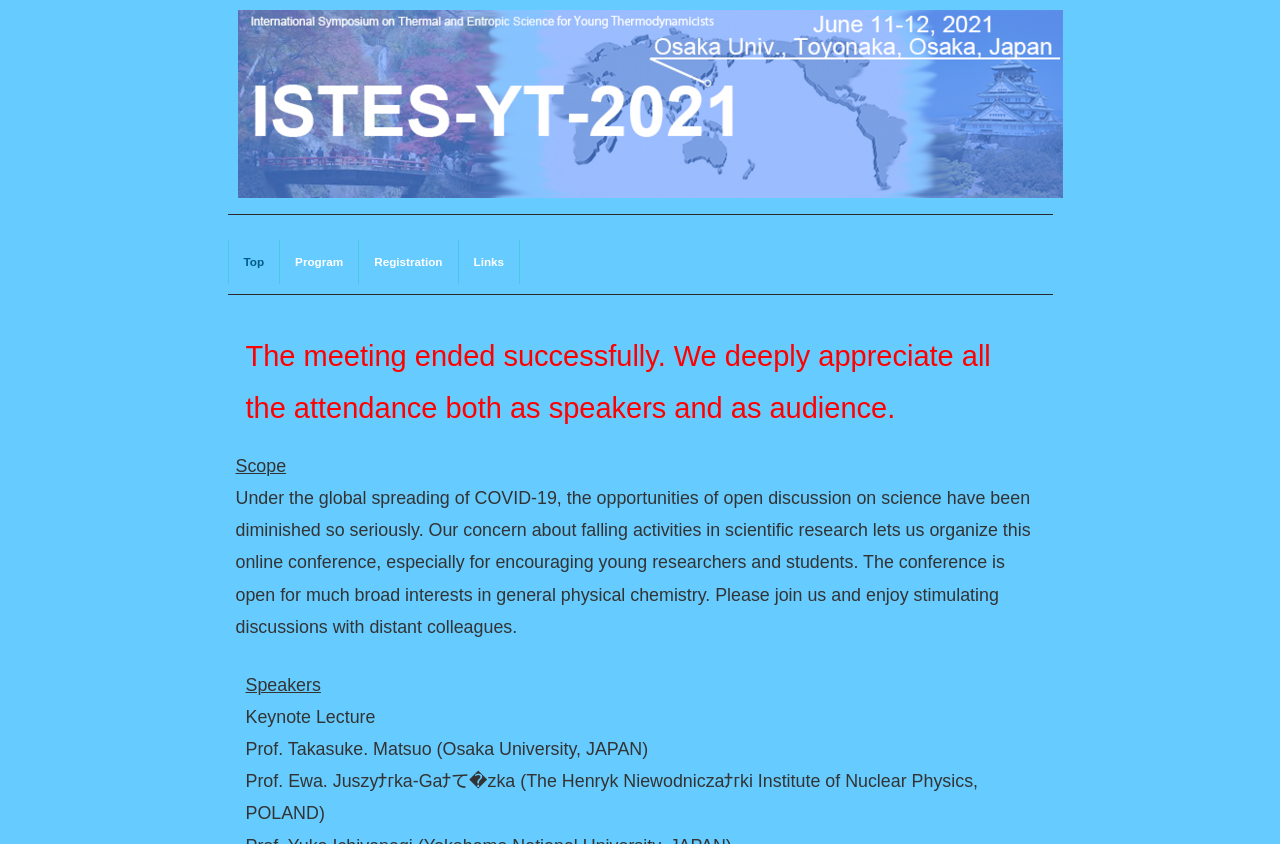Provide an in-depth caption for the contents of the webpage.

The webpage is about the ISTES-YT-2021 conference. At the top, there is a title image "title.psd" that spans about two-thirds of the page width. Below the image, there are four links: "Top", "Program", "Registration", and "Links", which are aligned horizontally and take up about a quarter of the page width.

Following the links, there is a paragraph of text that announces the successful conclusion of the meeting and expresses gratitude to all attendees. This text block is about half the page width and is positioned roughly in the middle of the page.

Below the announcement, there are several sections of text. The first section is titled "Scope" and is a brief header. The subsequent section is a longer paragraph that explains the motivation behind organizing the online conference, which is to encourage young researchers and students in the field of physical chemistry. This text block spans about three-quarters of the page width.

Further down, there is a section titled "Speakers", followed by a subsection titled "Keynote Lecture". This section lists two keynote speakers, Prof. Takasuke Matsuo from Osaka University, Japan, and Prof. Ewa Juszyńska-Gałązka from the Henryk Niewodniczański Institute of Nuclear Physics, Poland. These text blocks are about half the page width and are positioned near the bottom of the page.